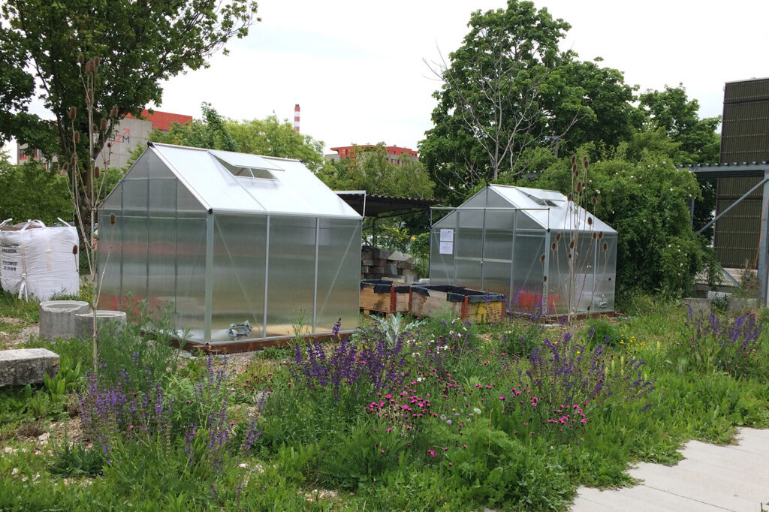What is the purpose of the structures in the background?
Based on the visual content, answer with a single word or a brief phrase.

Growth and learning